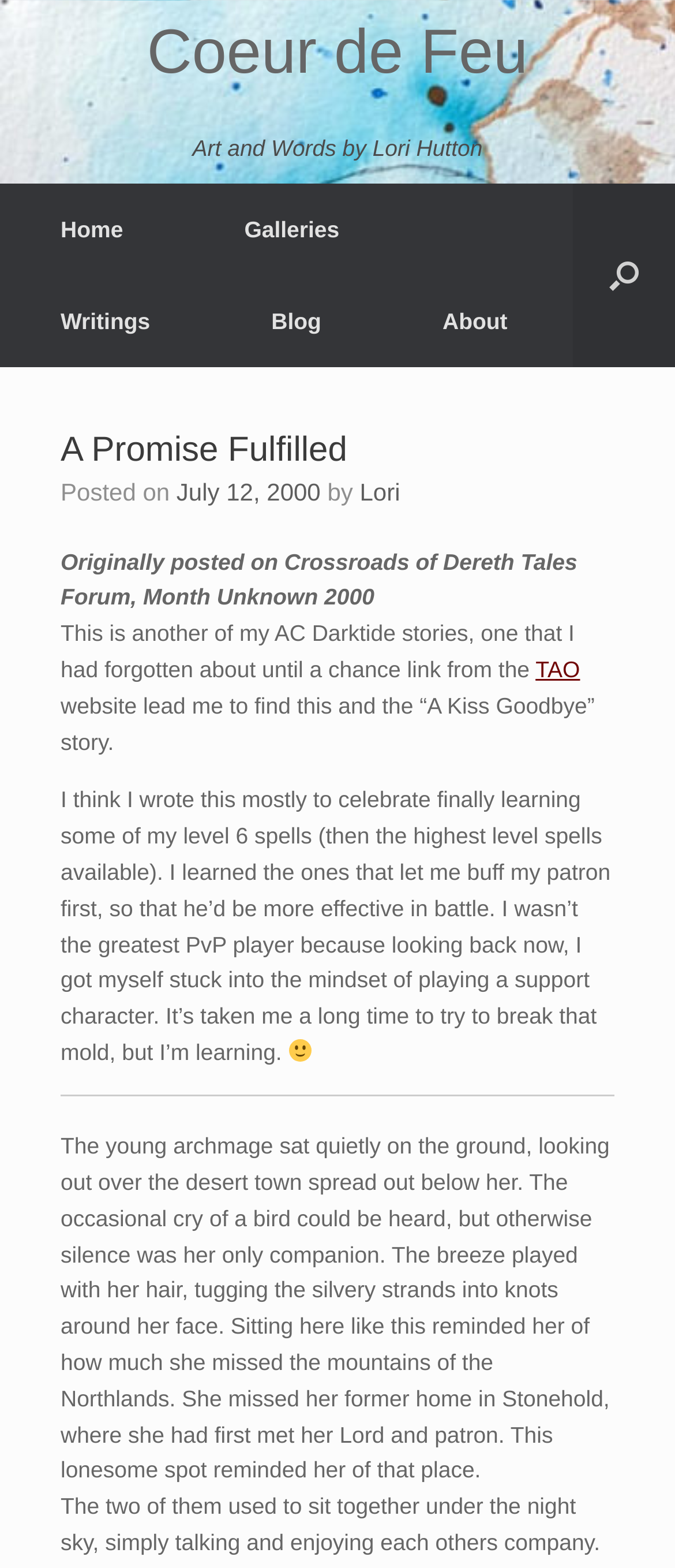Can you pinpoint the bounding box coordinates for the clickable element required for this instruction: "Read the 'A Promise Fulfilled' story"? The coordinates should be four float numbers between 0 and 1, i.e., [left, top, right, bottom].

[0.09, 0.272, 0.91, 0.302]